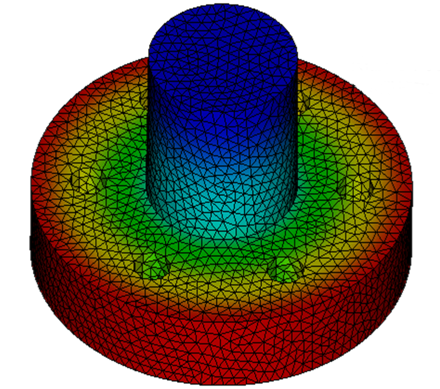What is the goal of the composite analysis module?
Respond to the question with a single word or phrase according to the image.

Computing macroscale properties